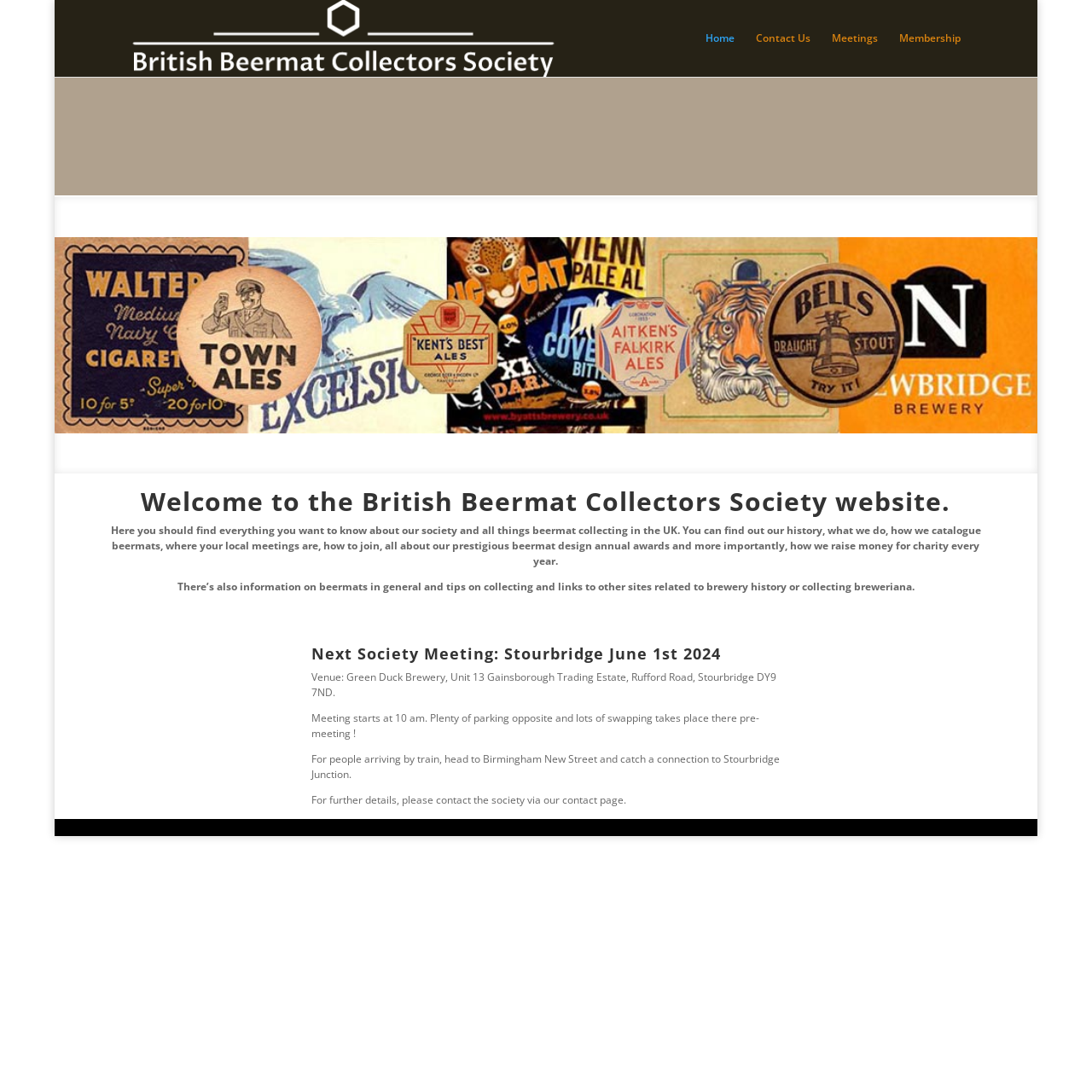What is the principal heading displayed on the webpage?

Welcome to the British Beermat Collectors Society website.